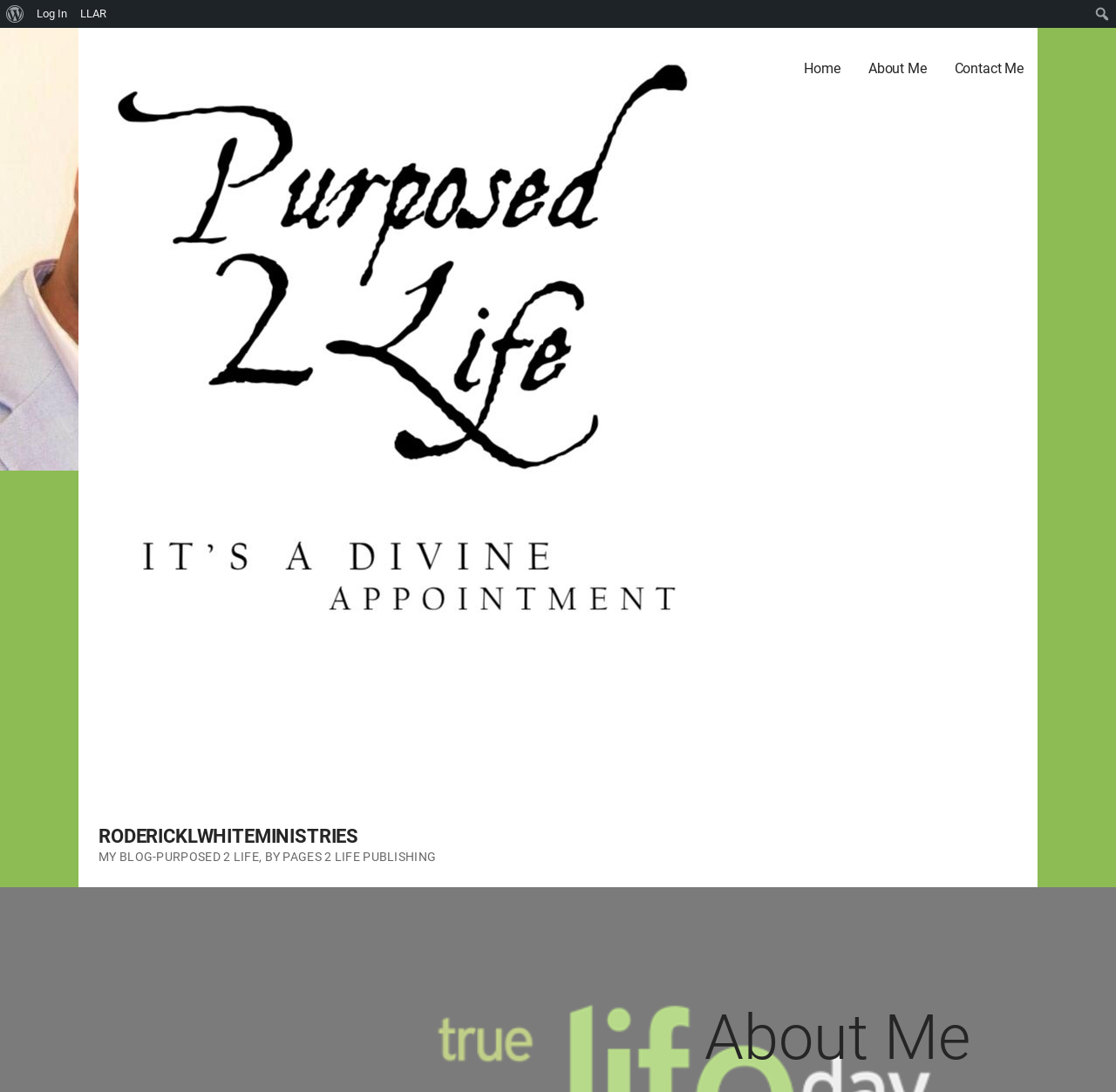Explain the webpage's layout and main content in detail.

The webpage is about RoderickLWhiteministries, with a prominent link and image of the same name at the top left corner. Below this, there is a heading "RODERICKLWHITEMINISTRIES" with a link to the same. 

To the right of the image, there is a static text "MY BLOG-PURPOSED 2 LIFE, BY PAGES 2 LIFE PUBLISHING". 

At the top right corner, there are three links: "Home", "About Me", and "Contact Me", arranged horizontally. 

Further down, there is a heading "About Me" at the top left of the main content area. Below this, there are three menu items: "About WordPress", "Log In", and "LLAR", arranged vertically. 

At the top right corner of the main content area, there is a vertical menu with a search icon and a search textbox.